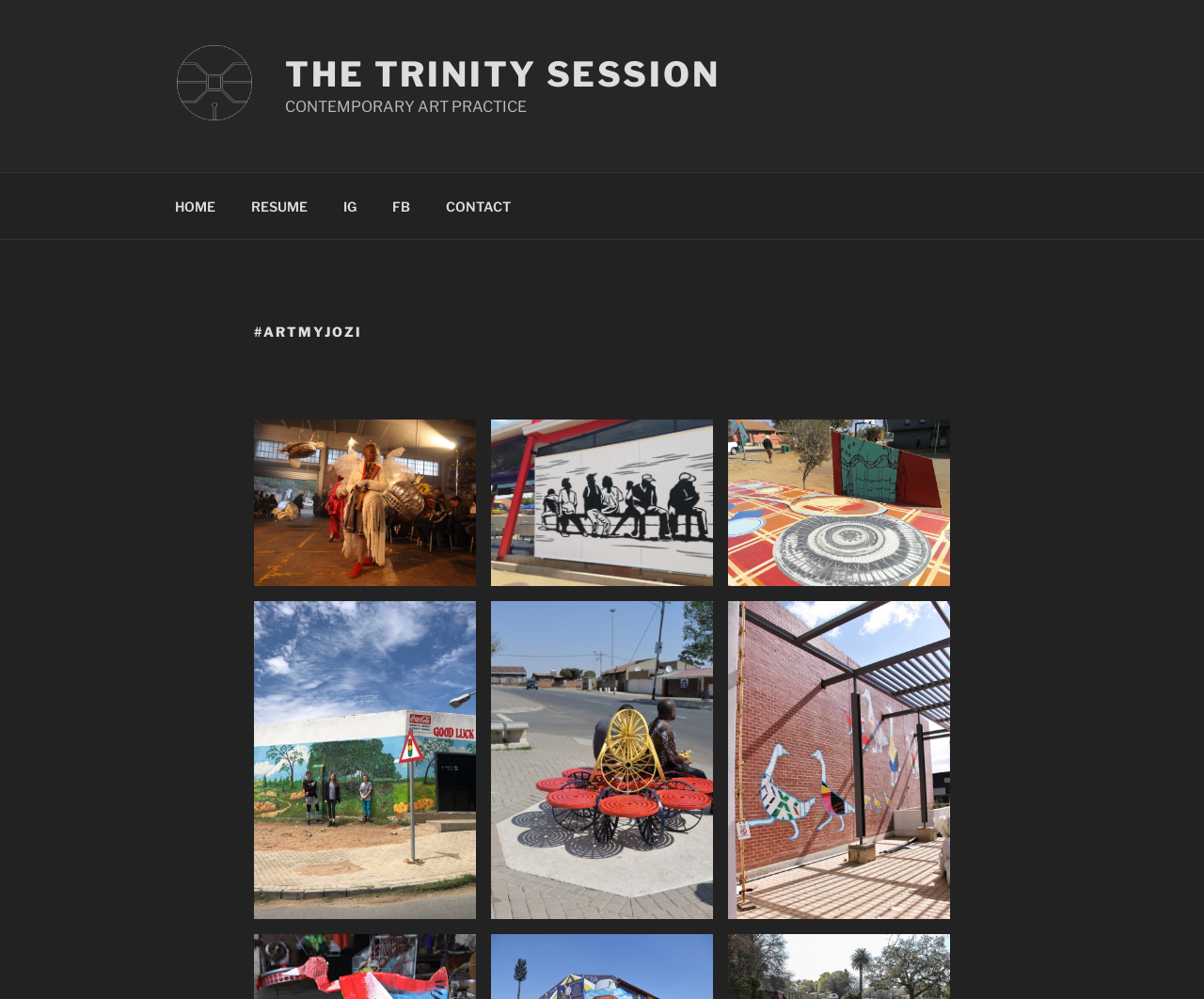Create a full and detailed caption for the entire webpage.

The webpage is titled "#ARTMYJOZI – The Trinity Session" and appears to be an artist's portfolio or website. At the top-left corner, there is a link with the same title as the webpage, accompanied by a small image. To the right of this link, there is a larger link with the title "THE TRINITY SESSION" in all capital letters. Below this, there is a static text element that reads "CONTEMPORARY ART PRACTICE".

Above the main content area, there is a top menu navigation bar that spans most of the width of the page. This menu contains five links: "HOME", "RESUME", "IG", "FB", and "CONTACT". The "CONTACT" link is followed by a header section that contains the title "#ARTMYJOZI" and four rows of three figures or images each, arranged in a grid-like pattern. These figures or images take up most of the page's content area.

There are no paragraphs of text or news articles on this webpage, and the focus is primarily on the visual elements and navigation menu.